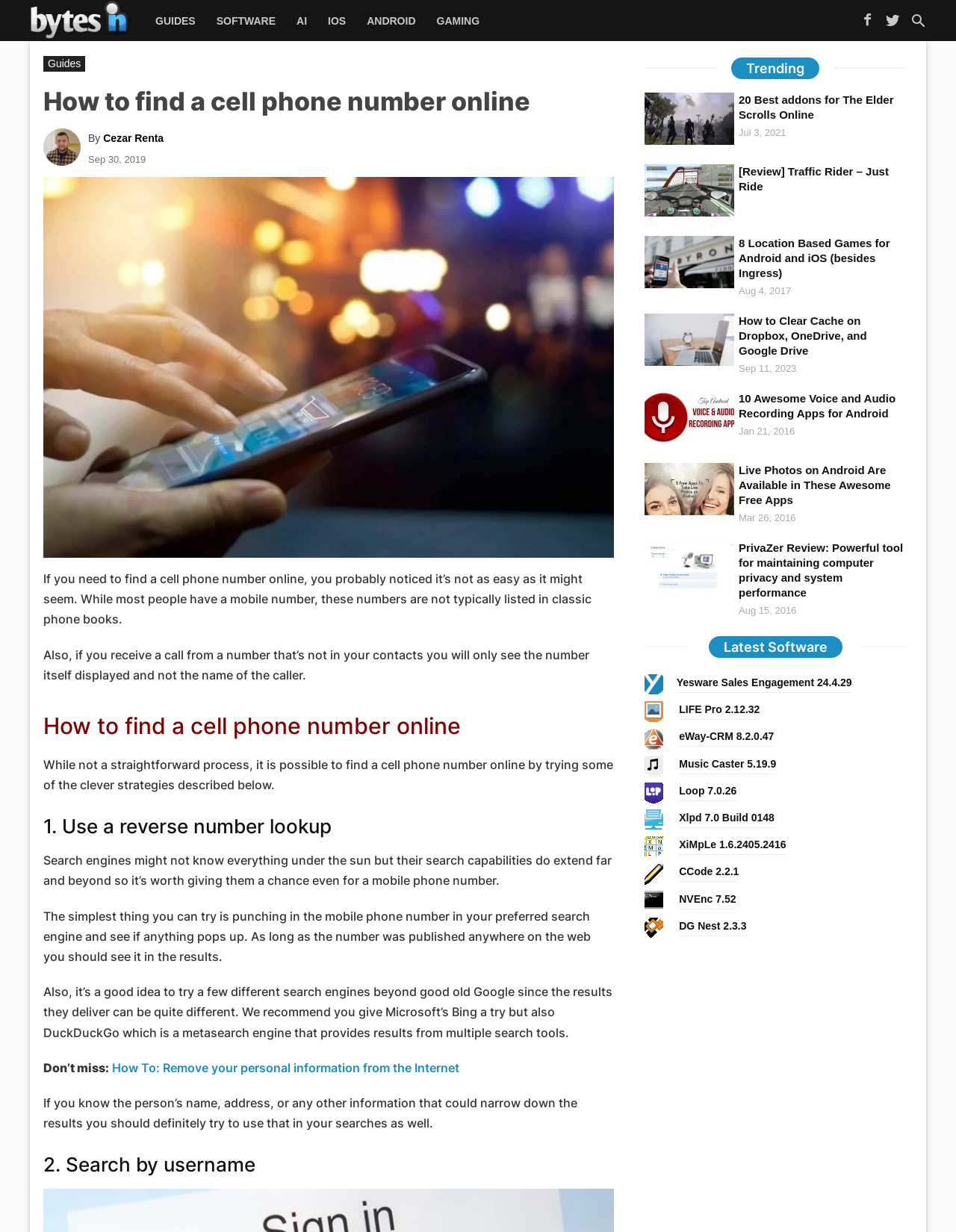What is the name of the search engine mentioned in the article?
Refer to the image and give a detailed answer to the query.

The name of the search engine mentioned in the article is DuckDuckGo, which is mentioned as a metasearch engine that provides results from multiple search tools.